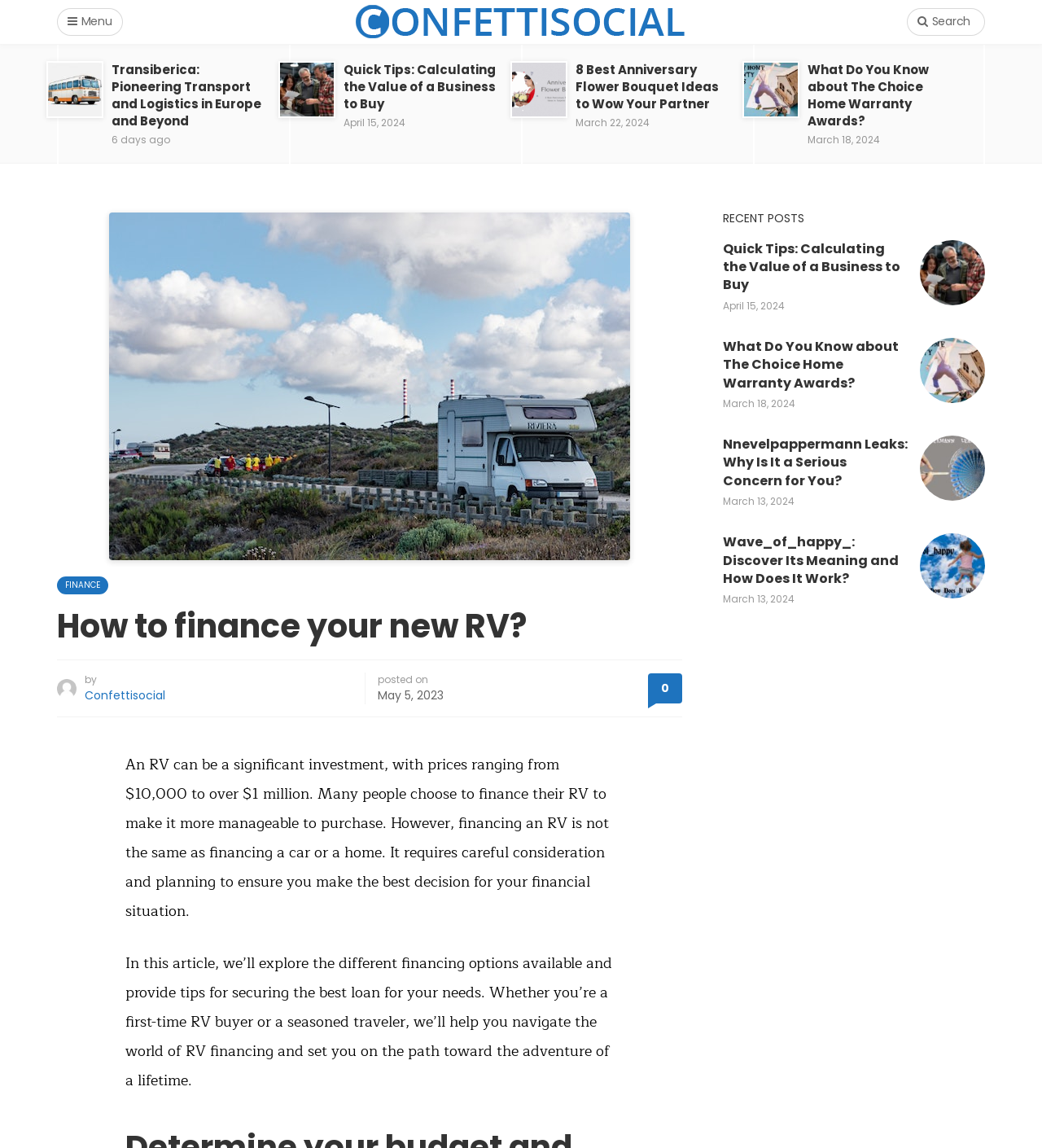Describe the webpage in detail, including text, images, and layout.

The webpage is about financing an RV, with a focus on providing information and tips for securing the best loan. At the top, there is a menu bar with a "Menu" button on the left and a "Search" button on the right. Below the menu bar, there is a banner with a logo and a link to "Confettisocial | Change Your Life with Confettisocial".

The main content area is divided into several sections. On the left, there is a column with four articles, each with an image, a heading, and a brief description. The articles are about various topics, including transportation, business, and anniversary flowers. On the right, there is a larger section with a heading "How to finance your new RV?" and a subheading that explains the importance of financing an RV.

Below the heading, there is an image of an RV, and then two paragraphs of text that provide an overview of RV financing and the purpose of the article. The text explains that financing an RV is different from financing a car or a home and requires careful consideration and planning.

Further down, there is a section with a heading "RECENT POSTS" that lists four recent articles, each with an image, a heading, and a brief description. The articles are about various topics, including business, home warranties, and leaks.

Throughout the webpage, there are several links and buttons that allow users to navigate to other pages or articles. The overall layout is clean and easy to navigate, with clear headings and concise text.